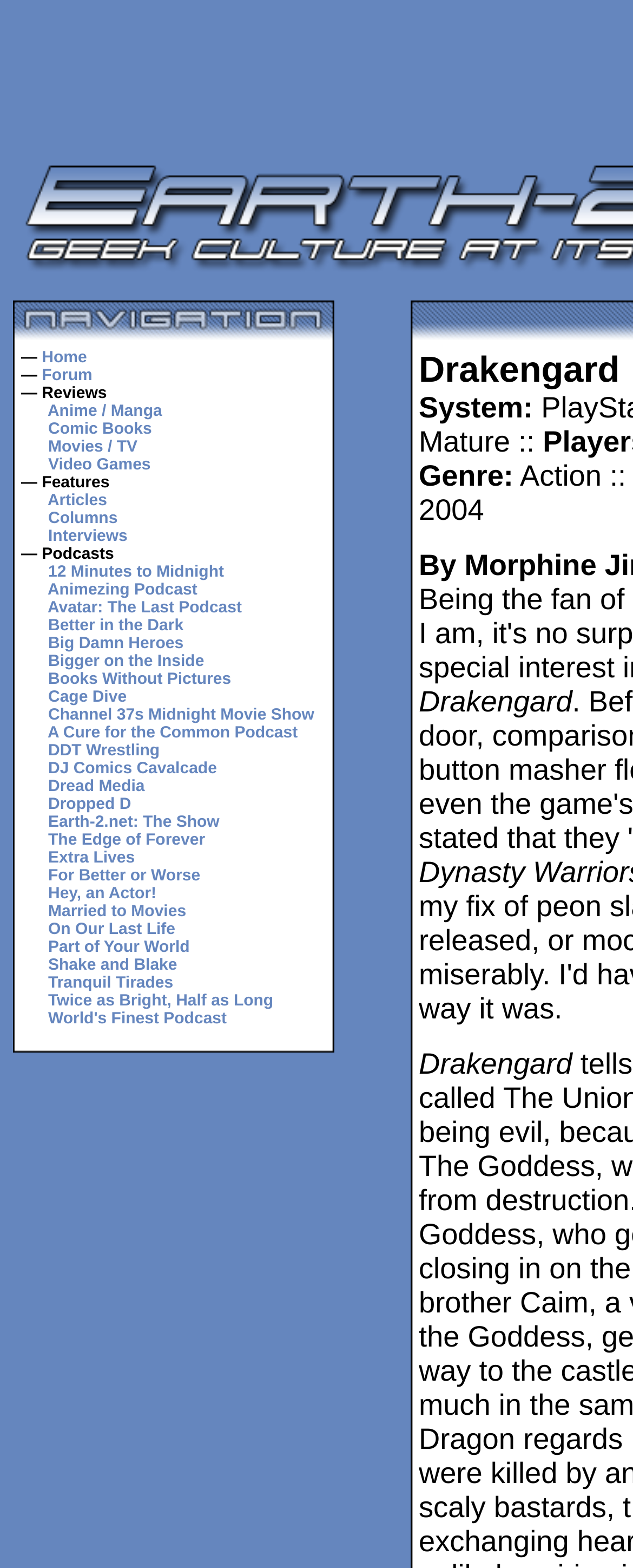How many categories are there in the top menu?
Kindly give a detailed and elaborate answer to the question.

I looked at the top menu and counted the number of categories, which are 'Home', 'Forum', 'Reviews', 'Features', and 'Podcasts', totaling 5 categories.